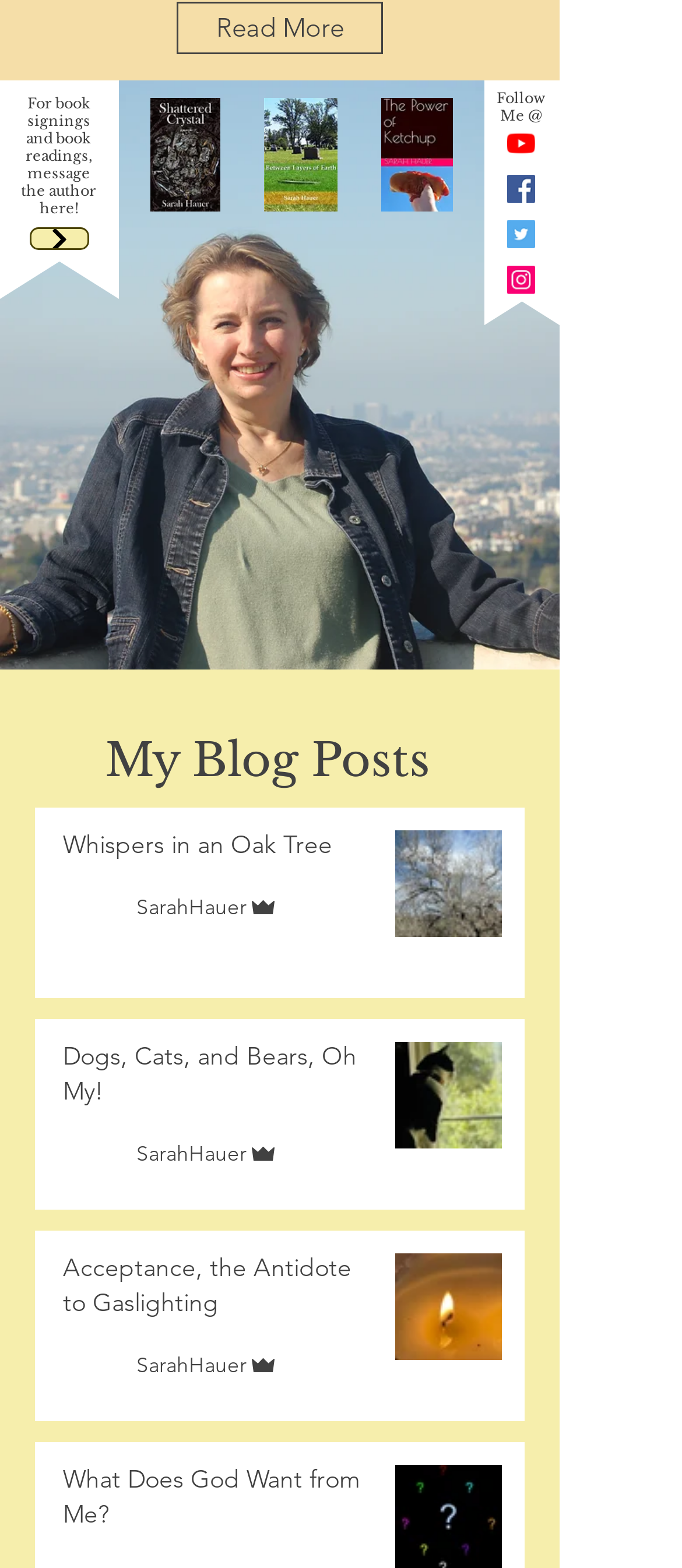Using the format (top-left x, top-left y, bottom-right x, bottom-right y), and given the element description, identify the bounding box coordinates within the screenshot: Click here

[0.044, 0.145, 0.131, 0.16]